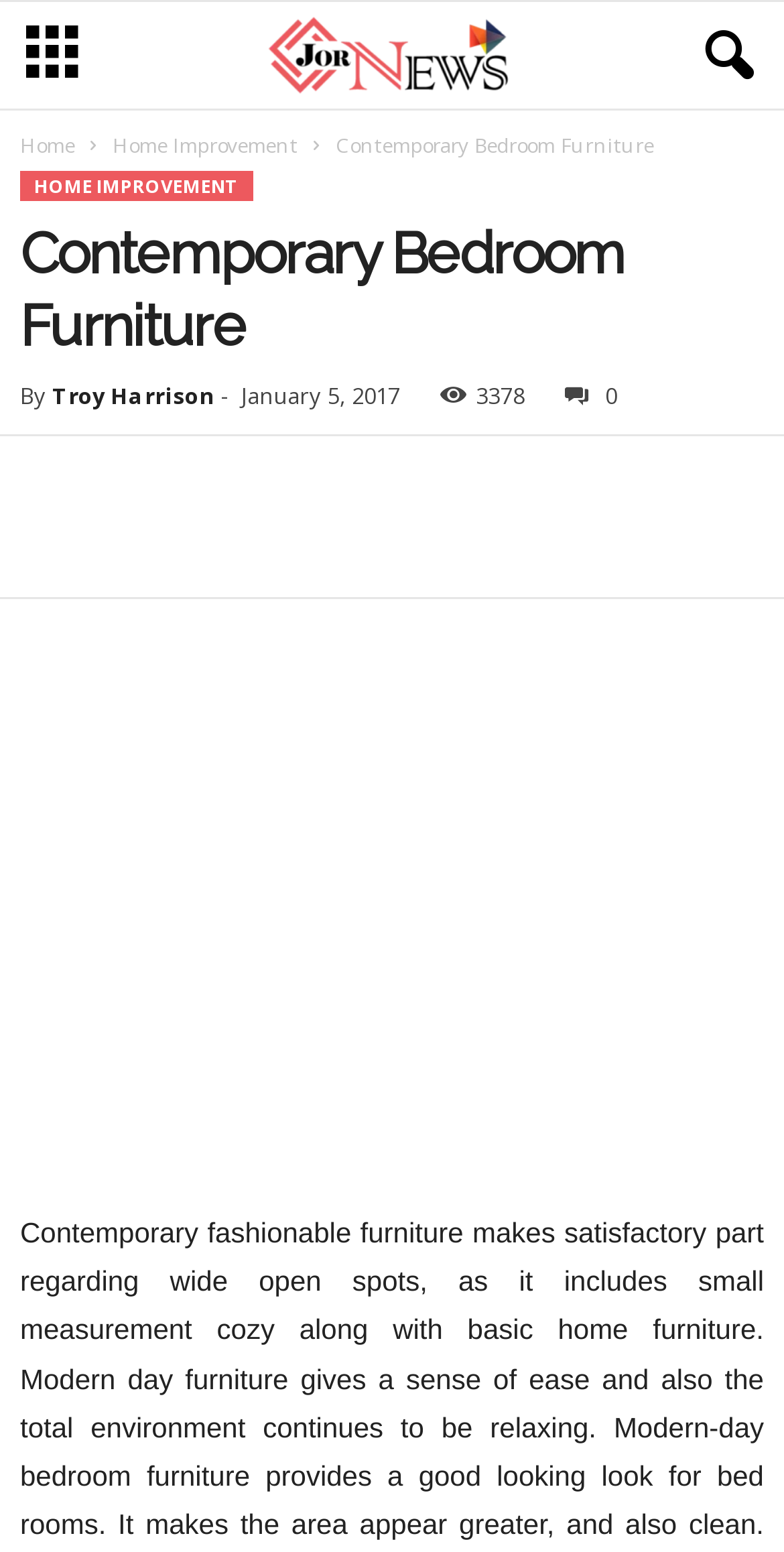Please extract the title of the webpage.

Contemporary Bedroom Furniture